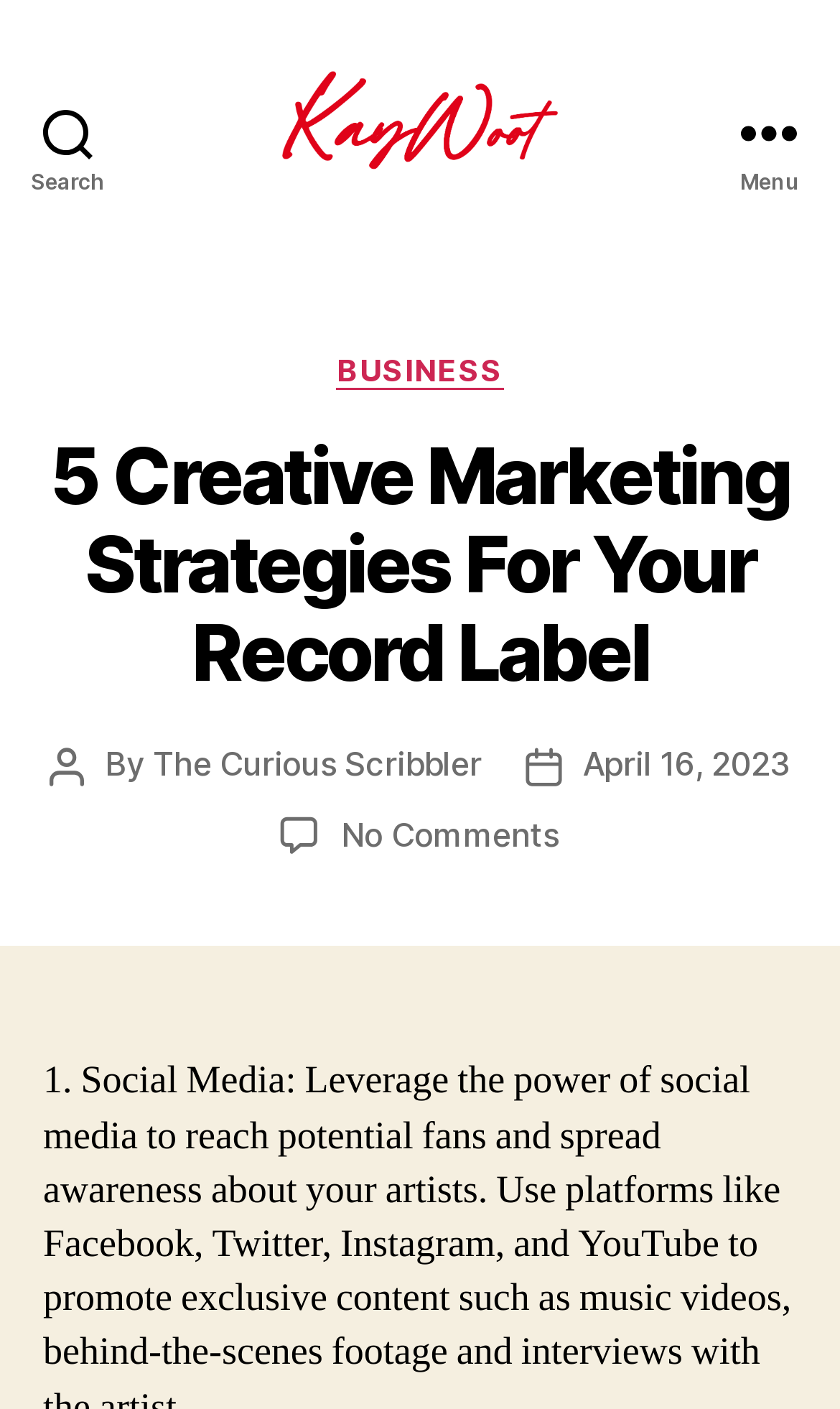Construct a comprehensive caption that outlines the webpage's structure and content.

The webpage is about "5 Creative Marketing Strategies For Your Record Label". At the top left, there is a search button. Next to it, on the top center, is a link to "Kaywoot.com" accompanied by an image of the same name. 

Below the search button and the Kaywoot.com link, there is a static text that describes Kaywoot.com as a one-stop shop for various content. 

On the top right, there is a menu button. When expanded, it reveals a header with categories, including a link to "BUSINESS". 

Below the menu button, the main content of the webpage begins. The title "5 Creative Marketing Strategies For Your Record Label" is prominently displayed. 

Under the title, there is information about the post, including the author, "The Curious Scribbler", and the post date, "April 16, 2023". There is also a link to the comments section, which currently has no comments. 

The main content of the webpage is about leveraging social media to promote record labels, specifically using platforms like Facebook, Twitter, Instagram, and YouTube to reach potential fans and spread awareness about artists.